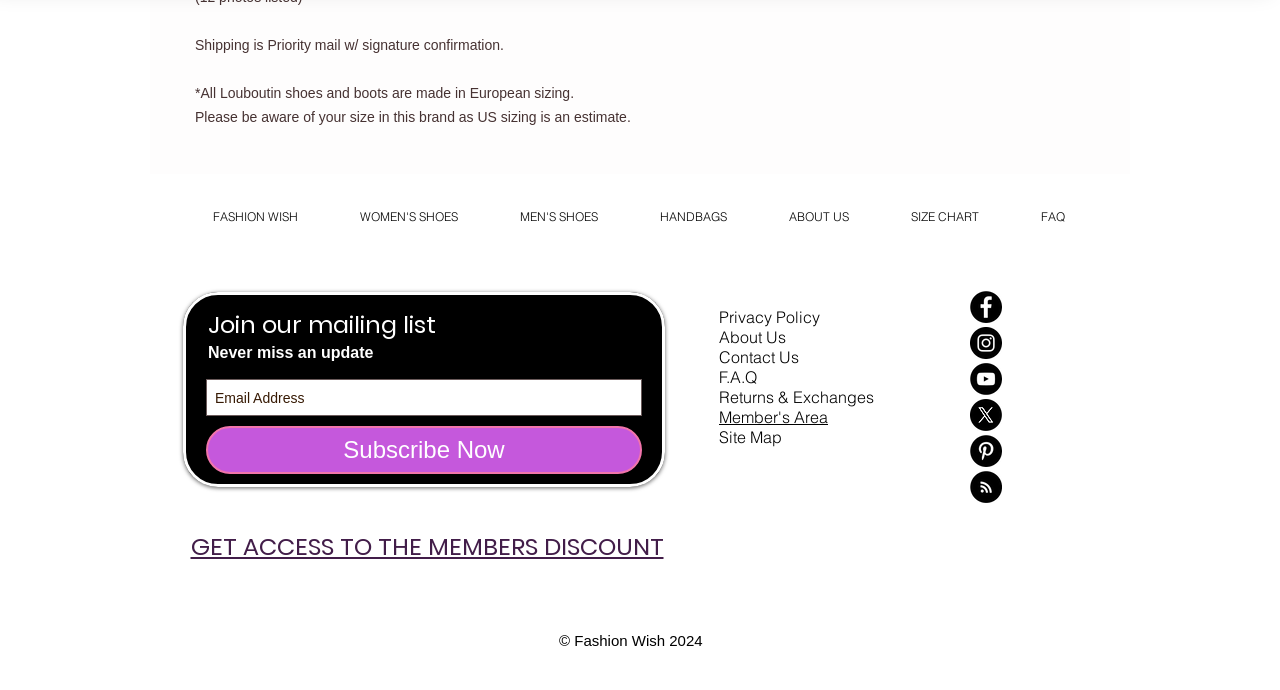Please determine the bounding box coordinates of the element to click in order to execute the following instruction: "Contact Us". The coordinates should be four float numbers between 0 and 1, specified as [left, top, right, bottom].

[0.562, 0.503, 0.624, 0.532]